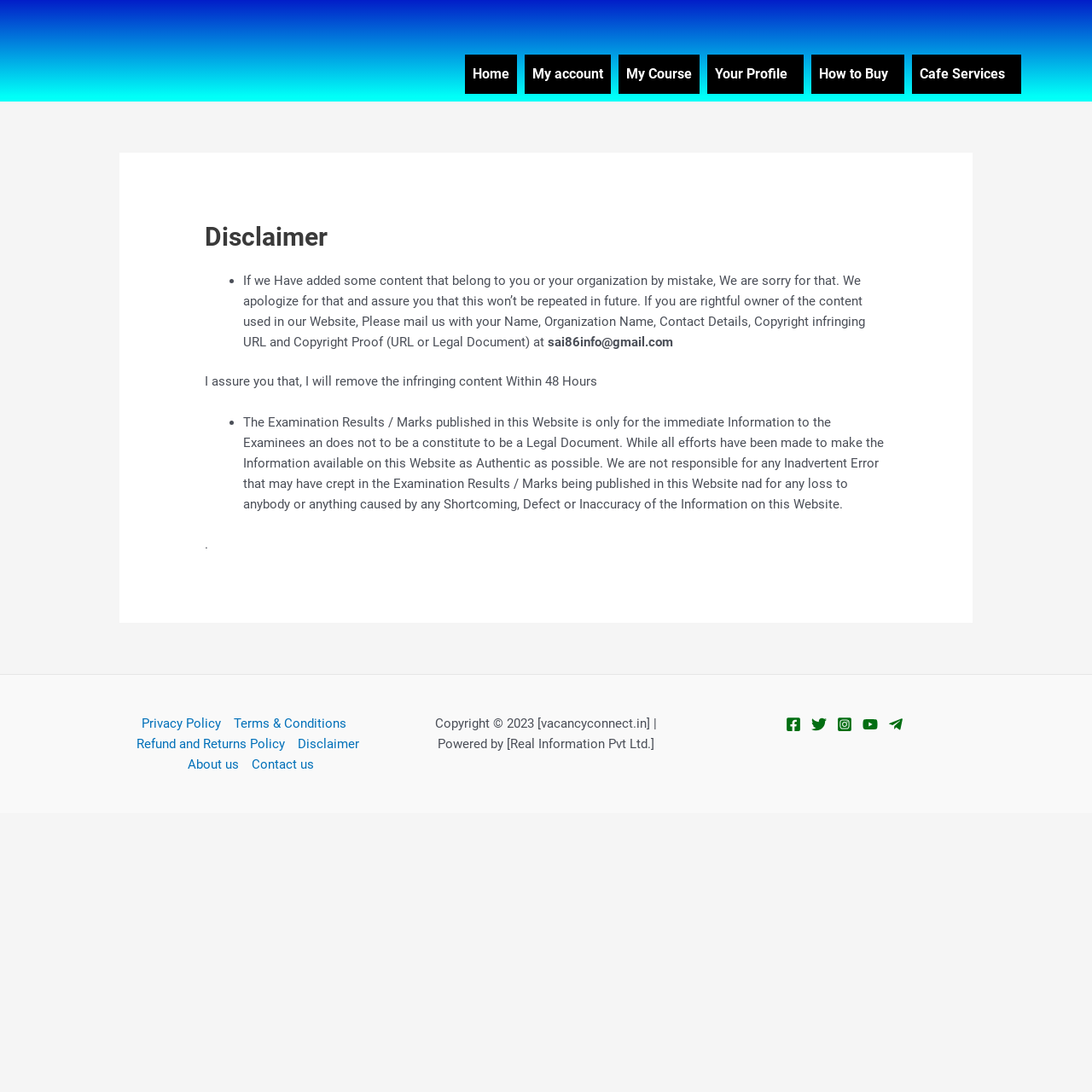Please locate the bounding box coordinates of the element that should be clicked to achieve the given instruction: "check disclaimer".

[0.266, 0.672, 0.334, 0.69]